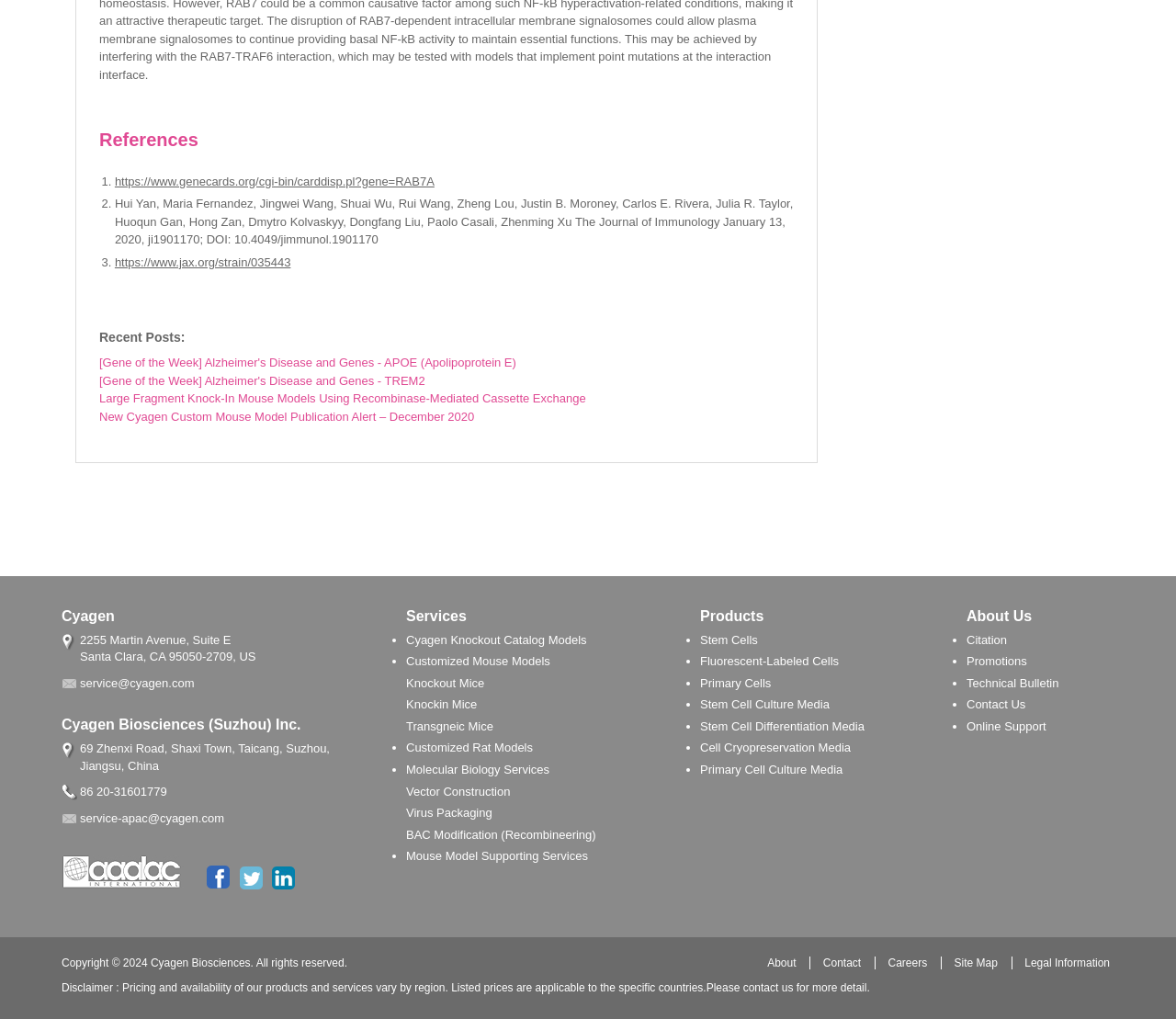Please identify the bounding box coordinates of the area I need to click to accomplish the following instruction: "Click on the 'References' heading".

[0.084, 0.127, 0.675, 0.147]